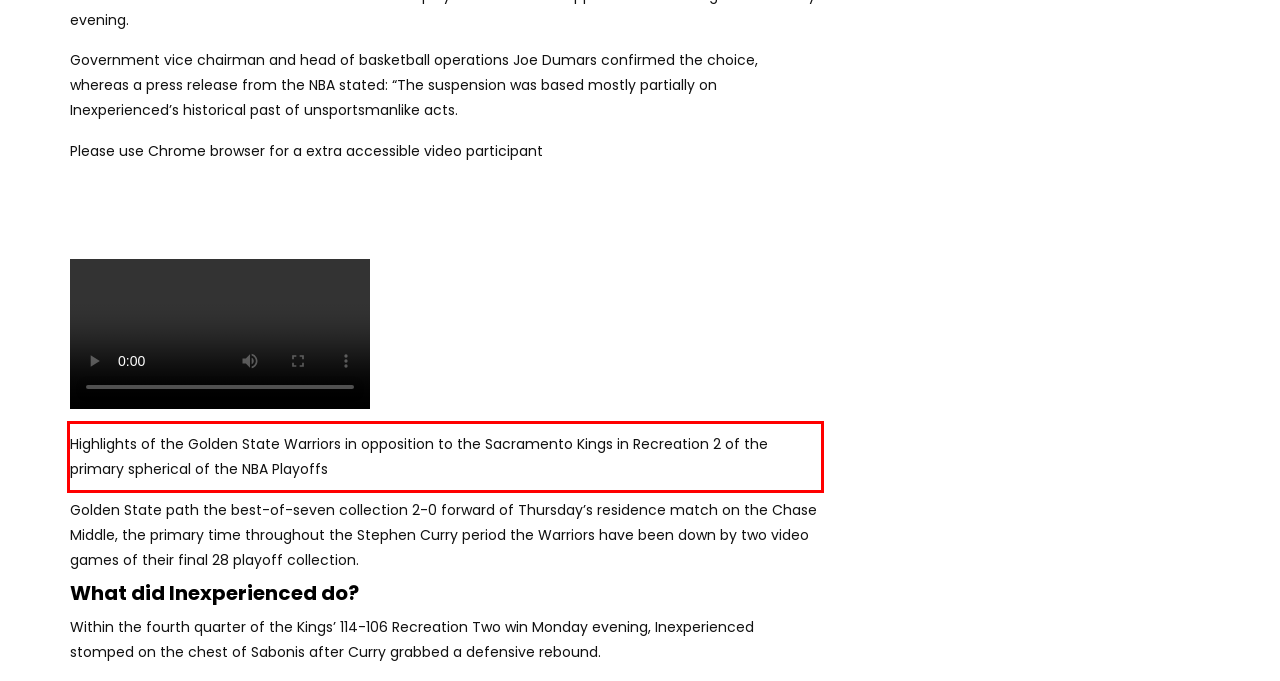Identify the text inside the red bounding box on the provided webpage screenshot by performing OCR.

Highlights of the Golden State Warriors in opposition to the Sacramento Kings in Recreation 2 of the primary spherical of the NBA Playoffs